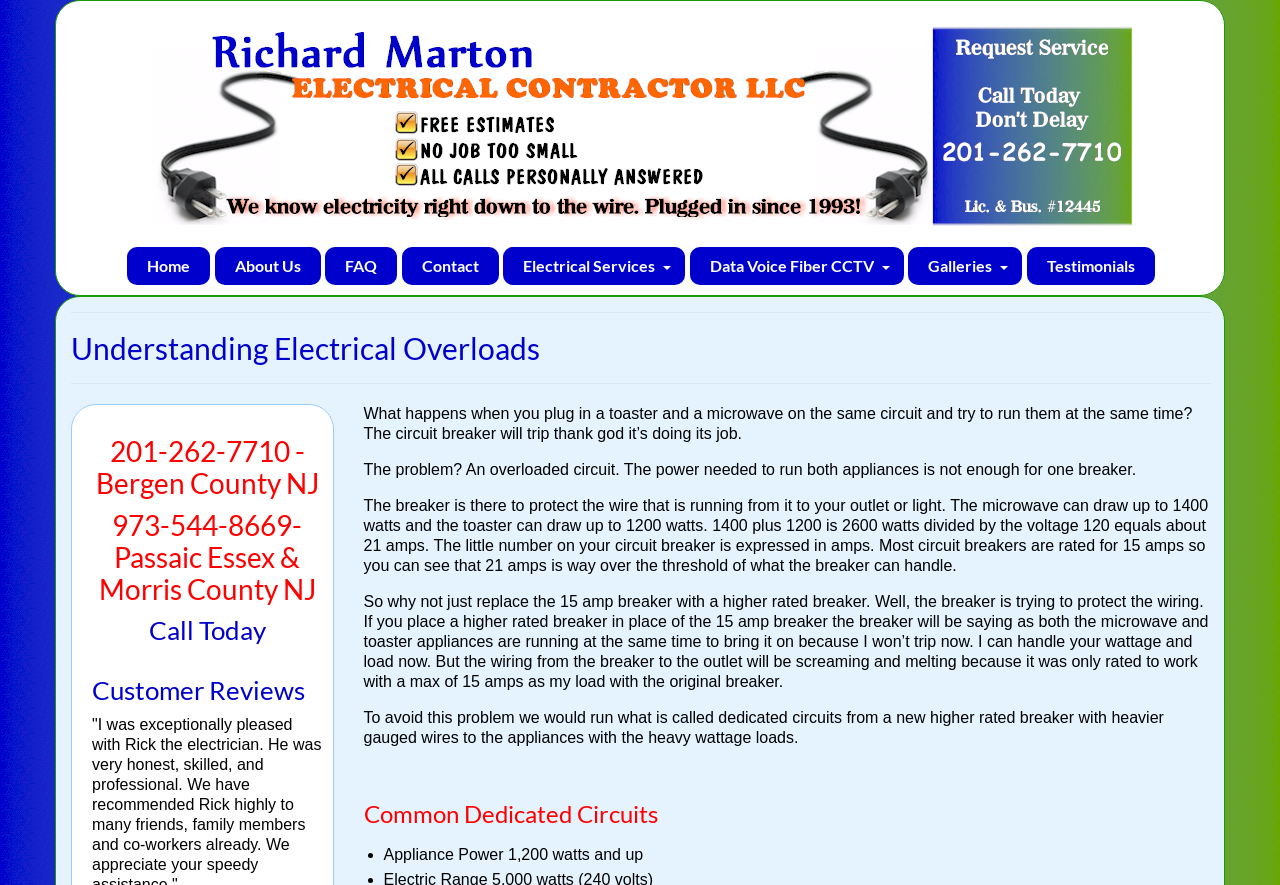Pinpoint the bounding box coordinates of the element you need to click to execute the following instruction: "Click on the 'Electrical Services' link". The bounding box should be represented by four float numbers between 0 and 1, in the format [left, top, right, bottom].

[0.393, 0.279, 0.535, 0.322]